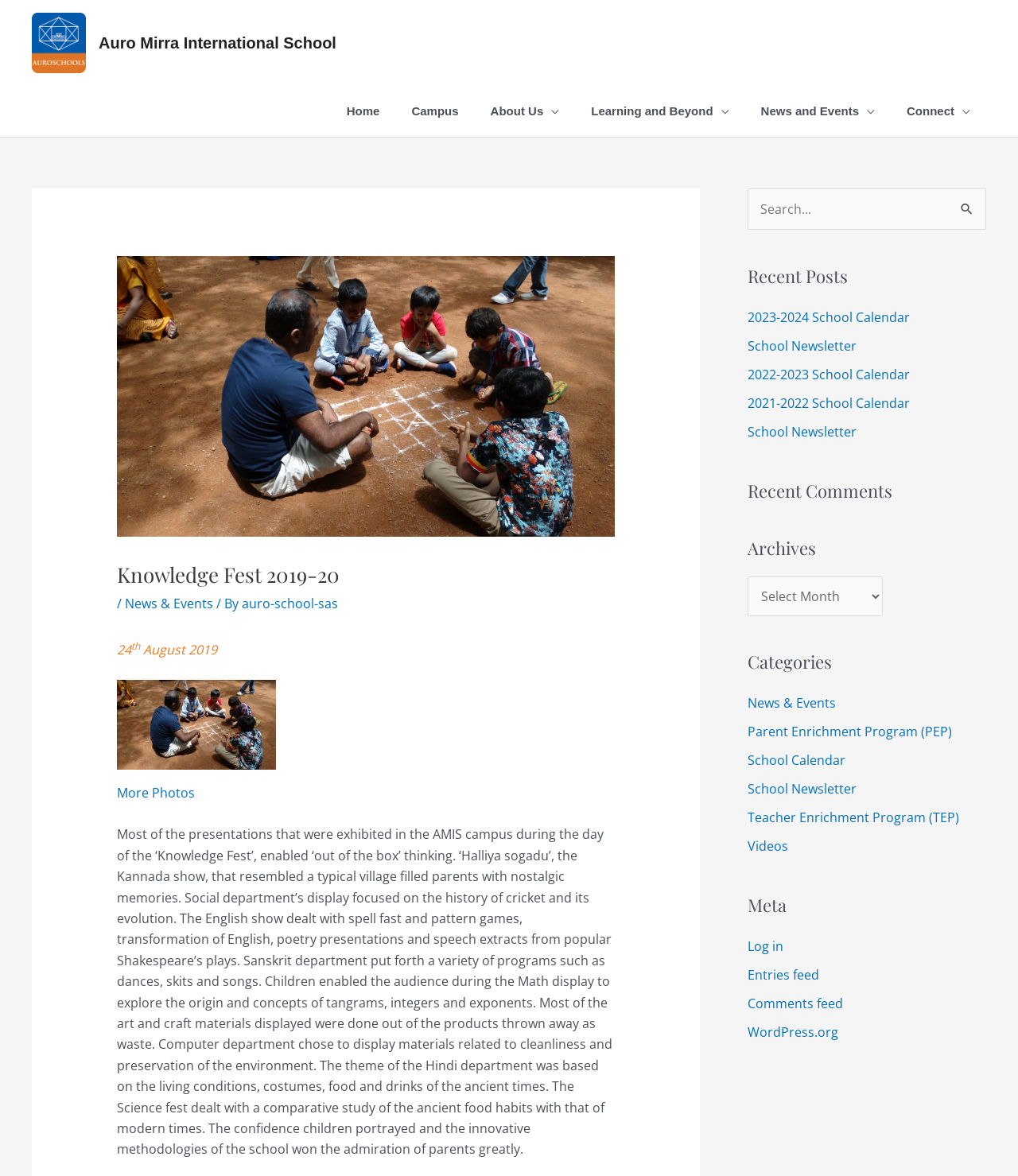Using the provided element description: "alt="Auro Mirra International School"", determine the bounding box coordinates of the corresponding UI element in the screenshot.

[0.031, 0.028, 0.084, 0.043]